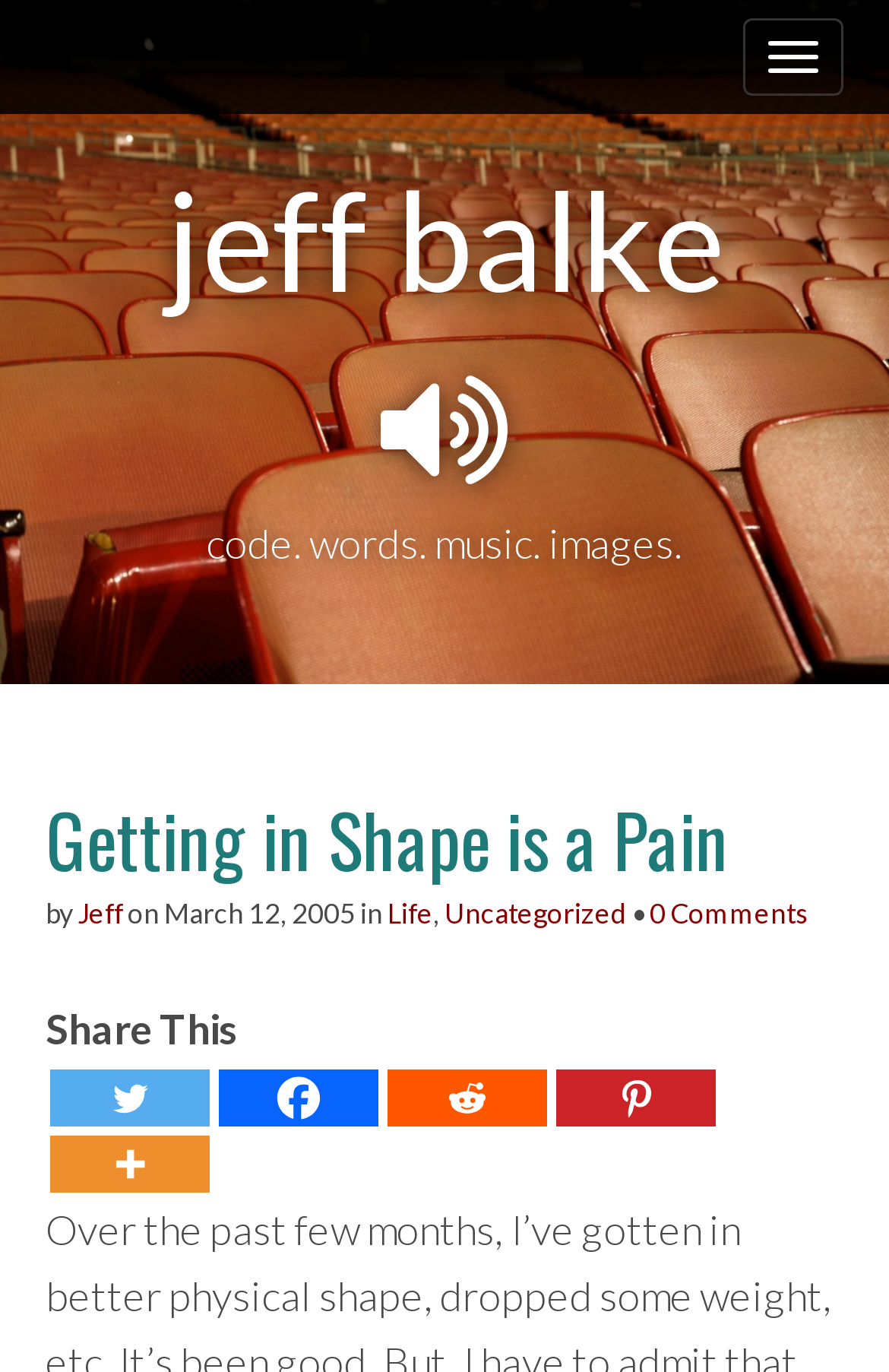Produce a meticulous description of the webpage.

This webpage is a blog post titled "Getting in Shape is a Pain" by Jeff, dated March 12, 2005, and categorized under "Life" and "Uncategorized". At the top of the page, there is a button on the right side. Below it, there is a layout table that spans the entire width of the page. 

On the top-left of the layout table, there is a link to the author's name, "j e f f  b a l k e". Next to it, there is a static text "code. words. music. images." that spans about two-thirds of the page width. 

Below this text, there is a heading that displays the title of the blog post, "Getting in Shape is a Pain". The title is followed by the author's name, "Jeff", and the date of the post. There are also links to categories "Life" and "Uncategorized" on the same line. 

The main content of the blog post starts below this line, but the provided accessibility tree does not contain the actual text of the post. However, based on the meta description, it appears to be a personal reflection on the author's experience of getting in better physical shape.

At the bottom of the page, there are social media sharing links, including Twitter, Facebook, Reddit, Pinterest, and More, which is accompanied by an image.